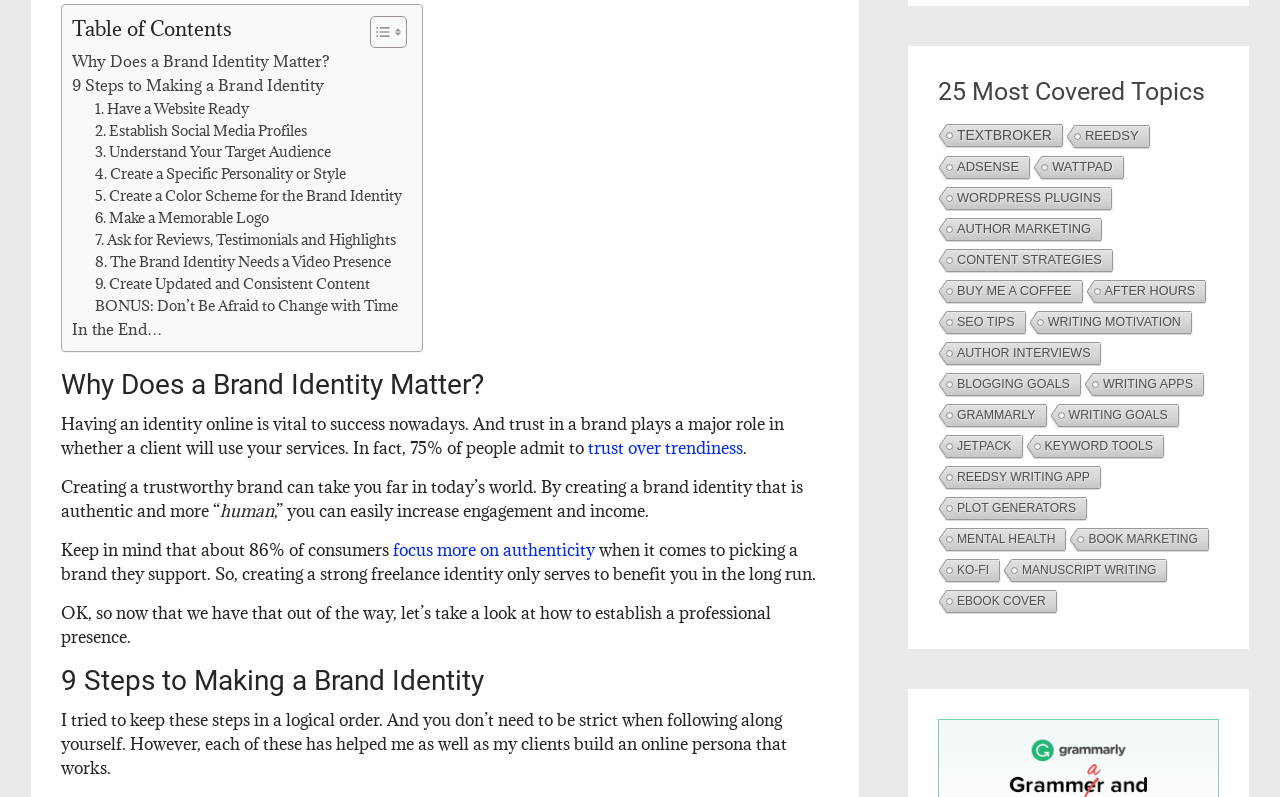Please determine the bounding box coordinates of the element to click in order to execute the following instruction: "Explore 'Textbroker'". The coordinates should be four float numbers between 0 and 1, specified as [left, top, right, bottom].

[0.731, 0.156, 0.83, 0.187]